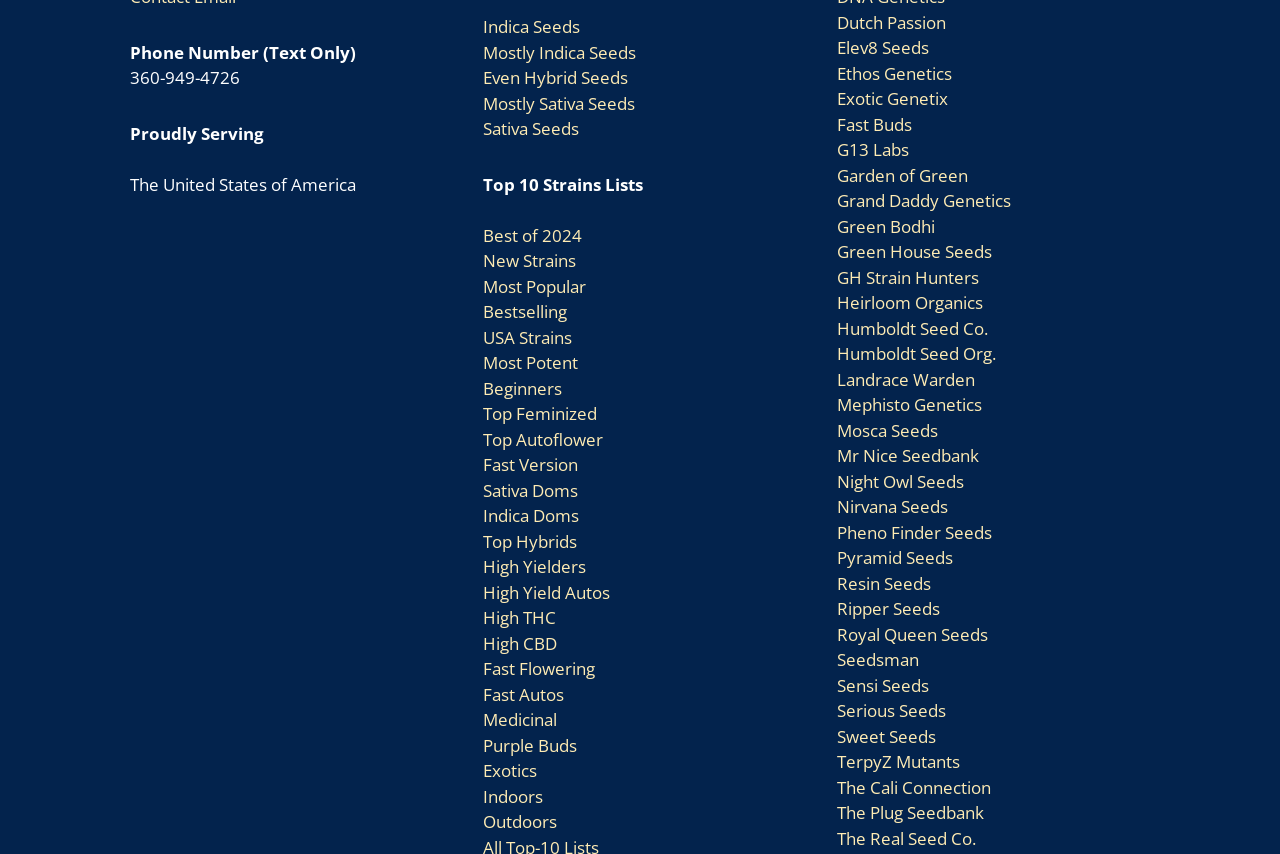Can you show the bounding box coordinates of the region to click on to complete the task described in the instruction: "Navigate to the 'Commercial' page"?

None